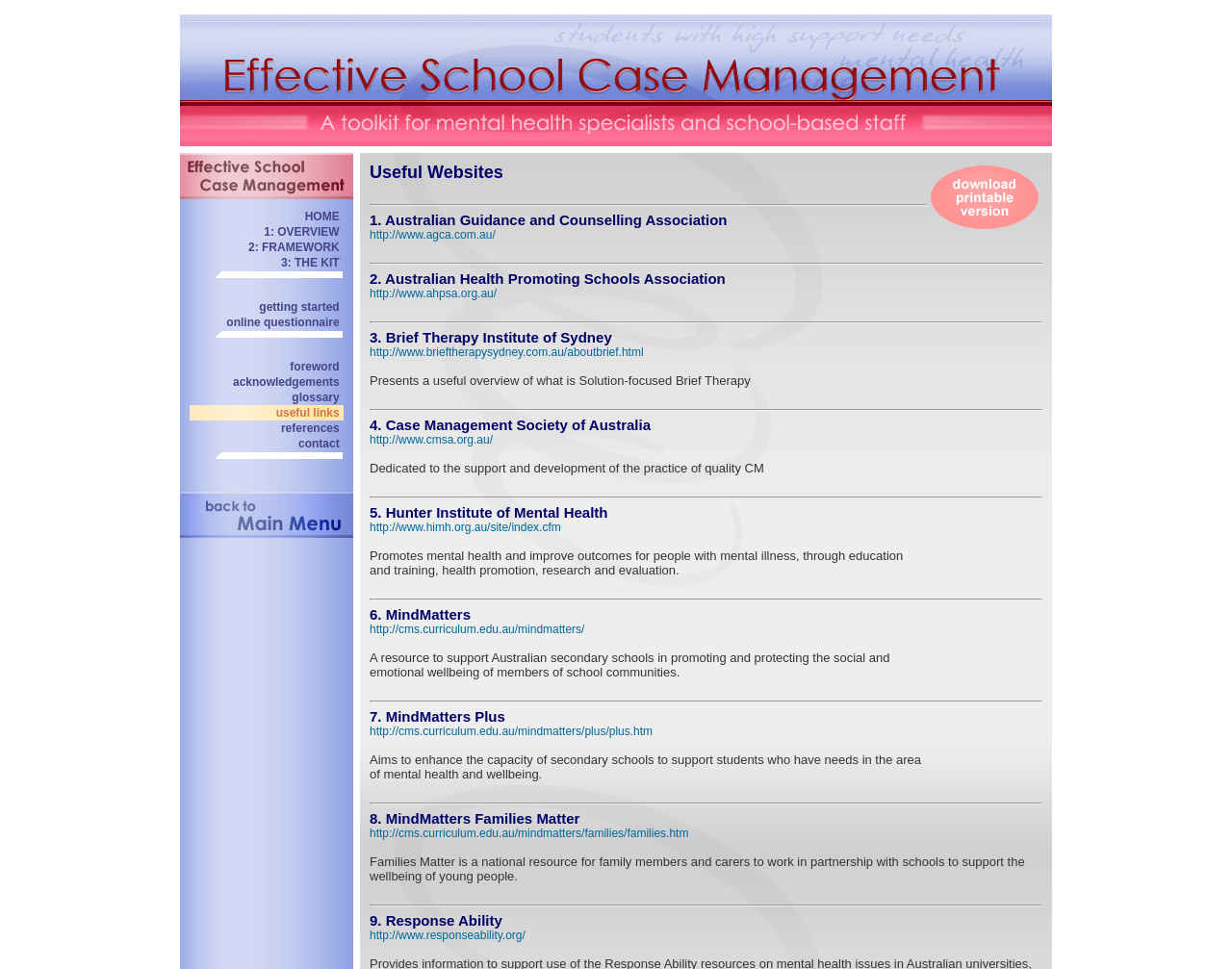Identify the bounding box coordinates of the section to be clicked to complete the task described by the following instruction: "Click on 1: OVERVIEW". The coordinates should be four float numbers between 0 and 1, formatted as [left, top, right, bottom].

[0.214, 0.232, 0.278, 0.246]